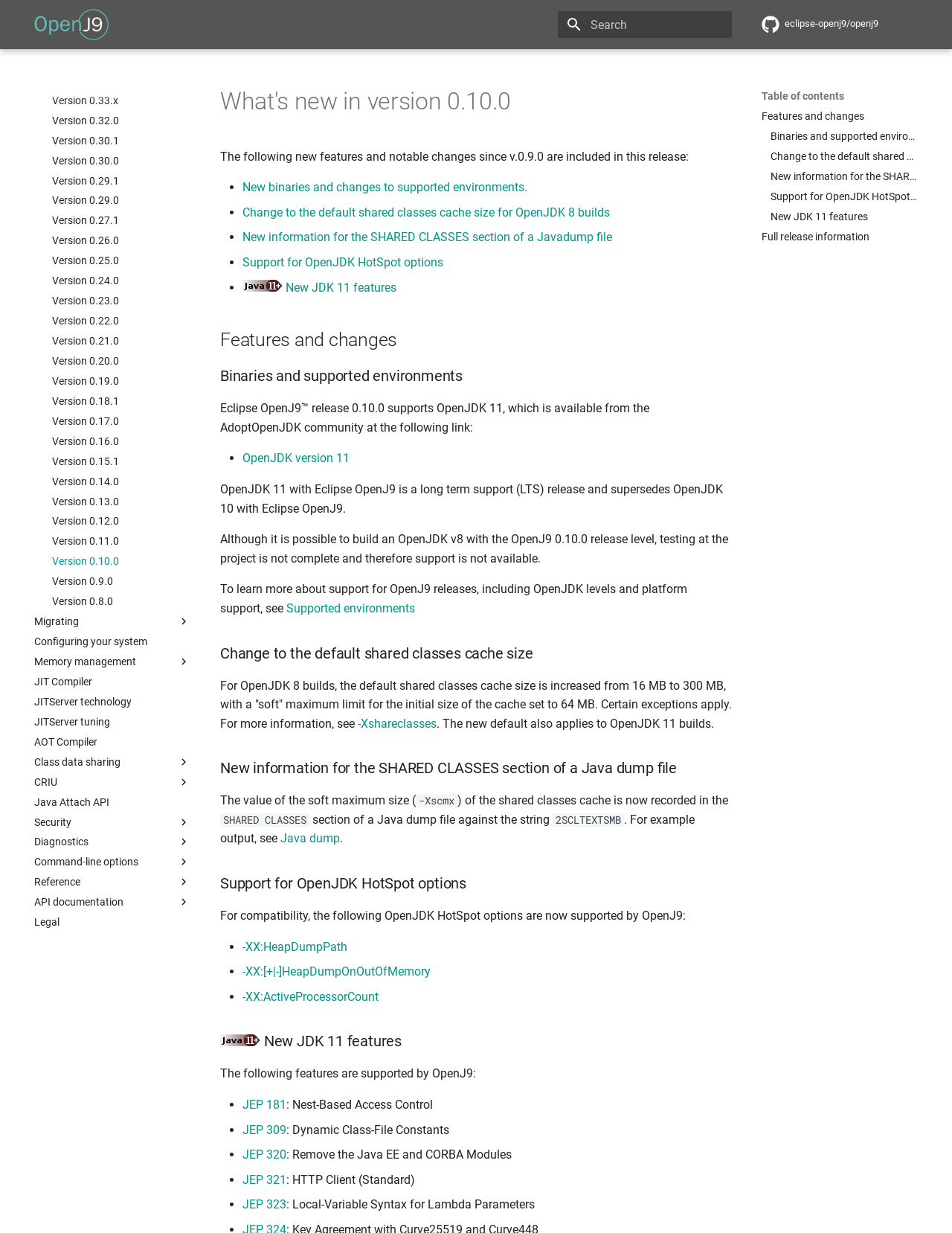Please reply to the following question using a single word or phrase: 
How many sections are there in the 'Table of contents' navigation?

3